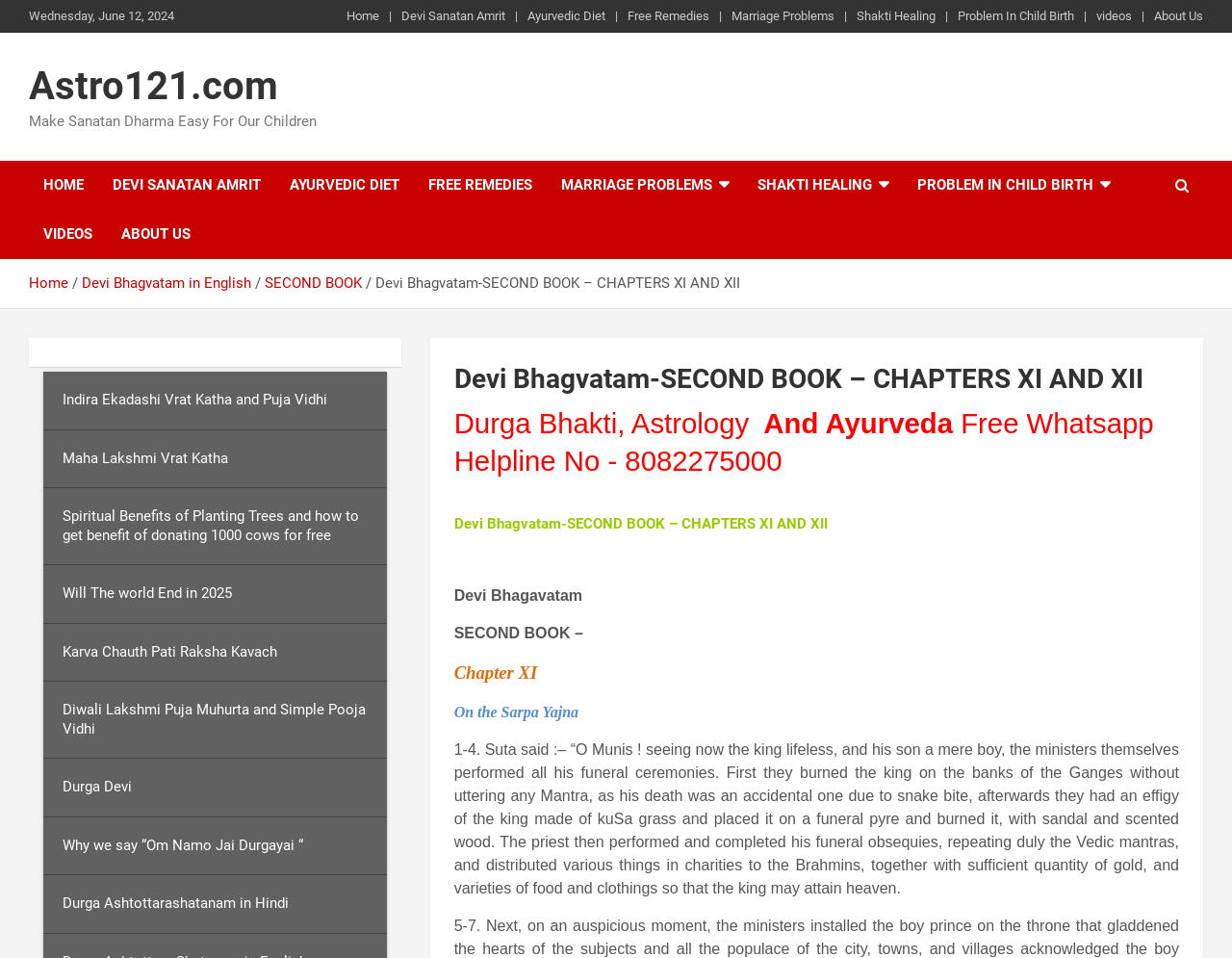Offer a meticulous description of the webpage's structure and content.

This webpage is about Devi Bhagvatam, a Hindu scripture, and specifically focuses on the second book, chapters XI and XII. At the top, there is a navigation bar with links to various sections of the website, including Home, Devi Sanatan Amrit, Ayurvedic Diet, Free Remedies, Marriage Problems, Shakti Healing, Problem In Child Birth, videos, and About Us.

Below the navigation bar, there is a heading that reads "Astro121.com" and a link to the website's homepage. Next to it is a static text that says "Make Sanatan Dharma Easy For Our Children". 

On the left side of the page, there is a sidebar with links to different sections of the website, including HOME, DEVI SANATAN AMRIT, AYURVEDIC DIET, FREE REMEDIES, MARRIAGE PROBLEMS, SHAKTI HEALING, PROBLEM IN CHILD BIRTH, VIDEOS, and ABOUT US.

The main content of the page is divided into two sections. The top section has a heading that reads "Devi Bhagvatam-SECOND BOOK – CHAPTERS XI AND XII" and a subheading that says "Durga Bhakti, Astrology And Ayurveda". Below this, there is a static text that provides a free WhatsApp helpline number.

The bottom section of the main content has a series of links to different articles or chapters, including "Indira Ekadashi Vrat Katha and Puja Vidhi", "Maha Lakshmi Vrat Katha", "Spiritual Benefits of Planting Trees and how to get benefit of donating 1000 cows for free", "Will The world End in 2025", "Karva Chauth Pati Raksha Kavach", "Diwali Lakshmi Puja Muhurta and Simple Pooja Vidhi", "Durga Devi", "Why we say “Om Namo Jai Durgayai “", and "Durga Ashtottarashatanam in Hindi".

In the middle of the page, there is a long passage of text that appears to be a chapter from the Devi Bhagvatam, specifically chapter XI, which describes a story about a king's funeral ceremony.